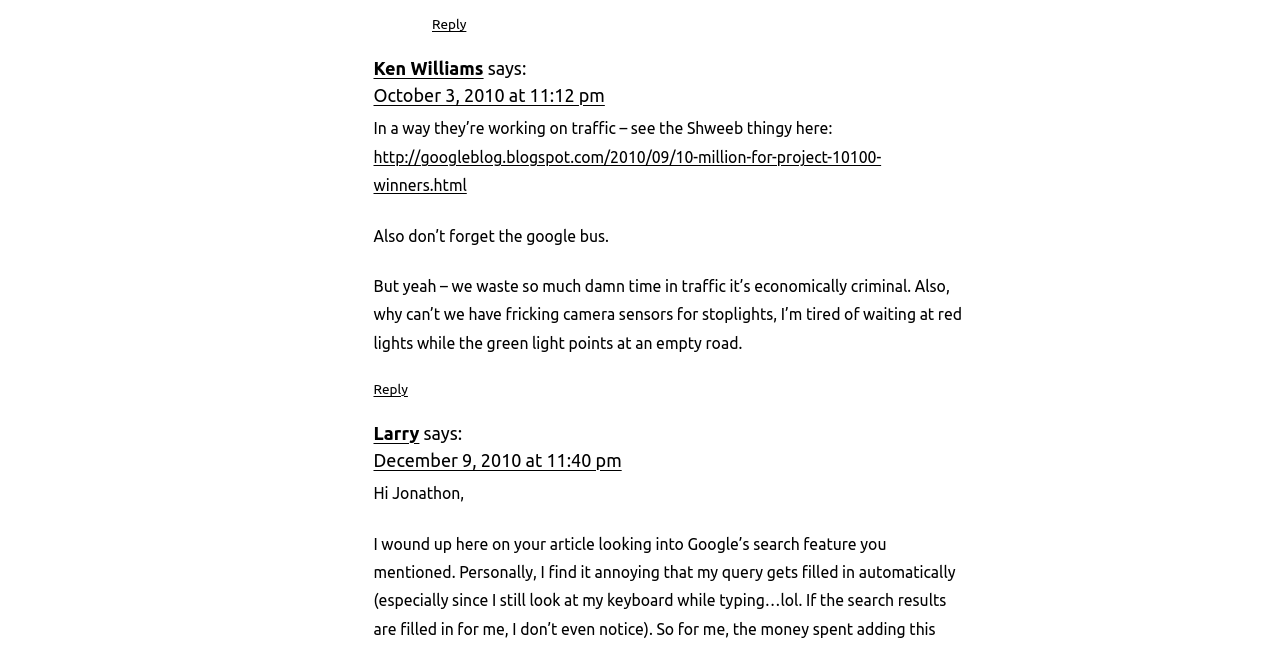Using the provided description Ken Williams, find the bounding box coordinates for the UI element. Provide the coordinates in (top-left x, top-left y, bottom-right x, bottom-right y) format, ensuring all values are between 0 and 1.

[0.292, 0.089, 0.378, 0.12]